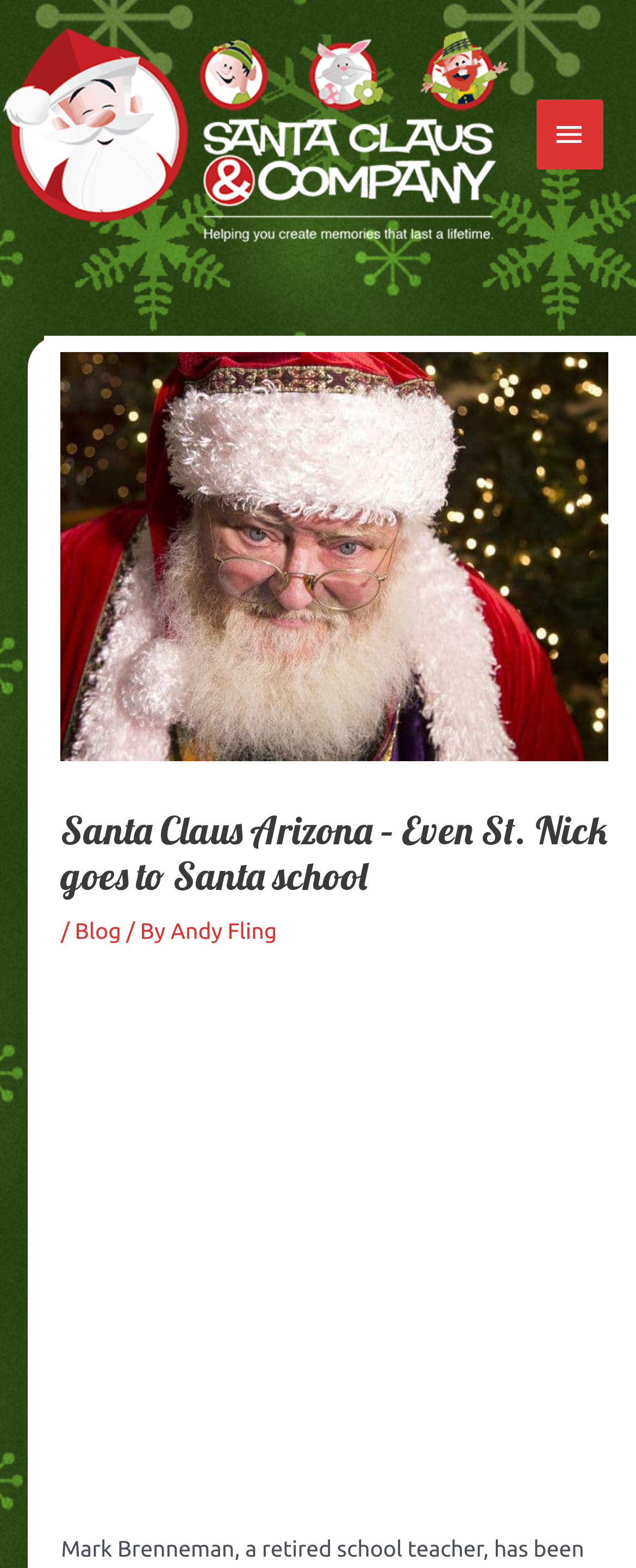Explain in detail what is displayed on the webpage.

The webpage is about Santa Claus Arizona, specifically highlighting Santa Claus and Company, a business that provides Santa services. At the top of the page, there is a logo image with the text "Santa Claus & Company | Hire Santa in Arizona" next to it, which serves as a link. Below this, there is a main menu button on the right side, which is currently collapsed.

The main content of the page is divided into sections, with a prominent header that reads "Santa Claus Arizona – Even St. Nick goes to Santa school". This header is followed by a series of links and text, including a slash, the word "Blog", another slash, the phrase "By", and a link to "Andy Fling". These elements are positioned horizontally, with the header taking up most of the width.

There are no visible images on the page apart from the logo image at the top. The page also contains some embedded objects and plugin objects, but they are currently disabled. Overall, the page appears to be a simple, text-based webpage with a focus on providing information about Santa Claus and Company.